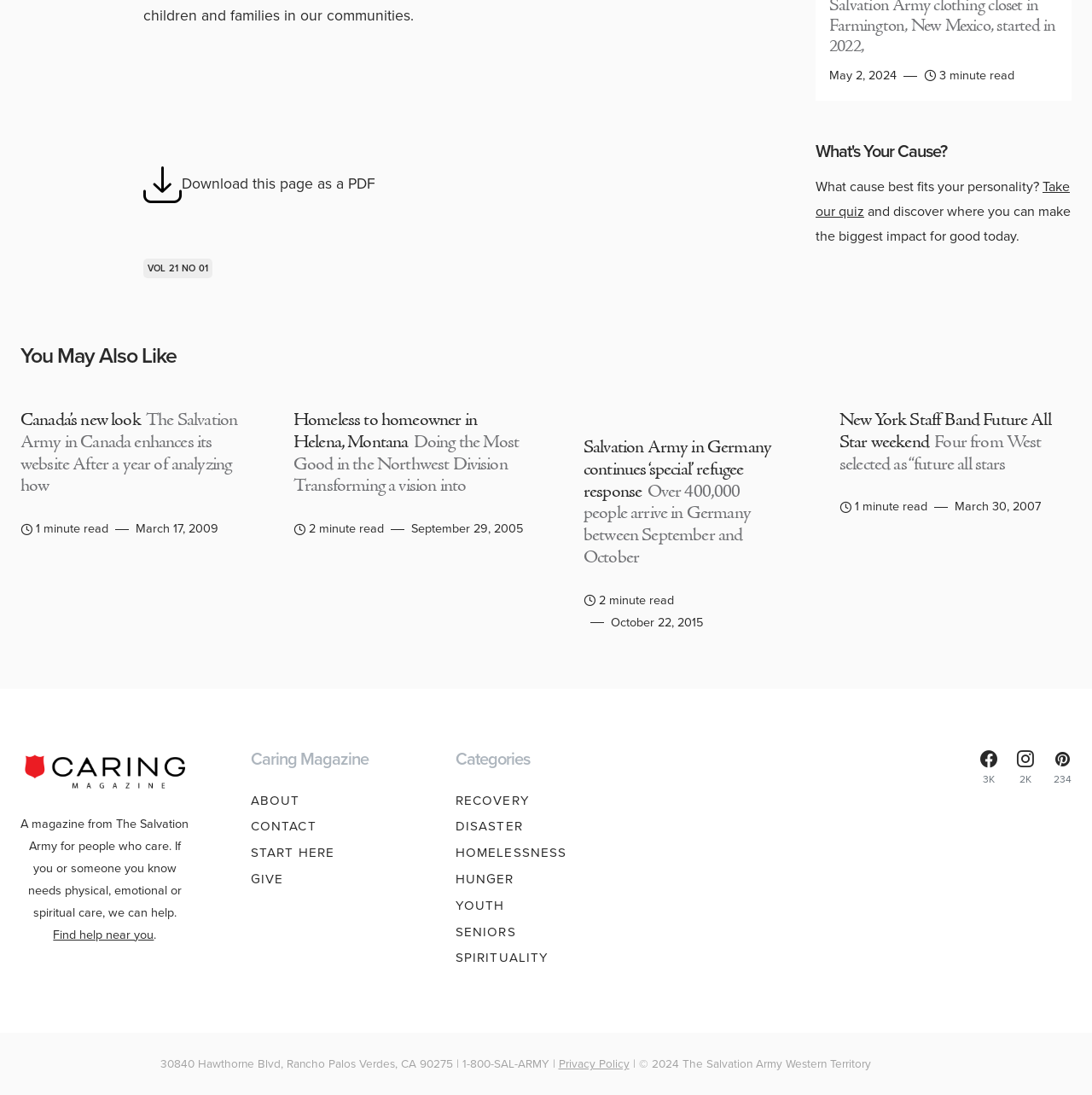Indicate the bounding box coordinates of the clickable region to achieve the following instruction: "Download this page as a PDF."

[0.131, 0.152, 0.344, 0.187]